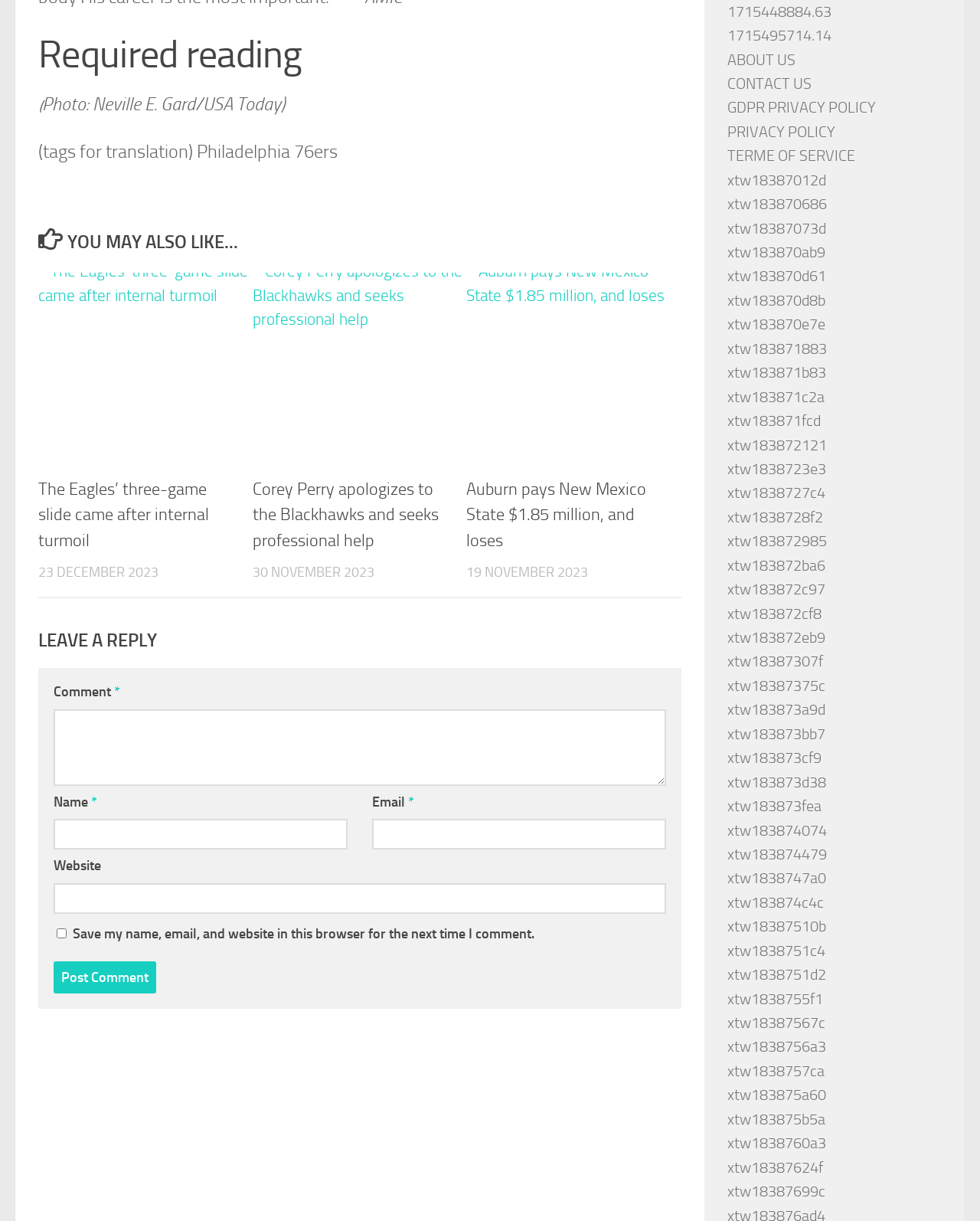Extract the bounding box coordinates for the UI element described by the text: "TERME OF SERVICE". The coordinates should be in the form of [left, top, right, bottom] with values between 0 and 1.

[0.742, 0.121, 0.873, 0.135]